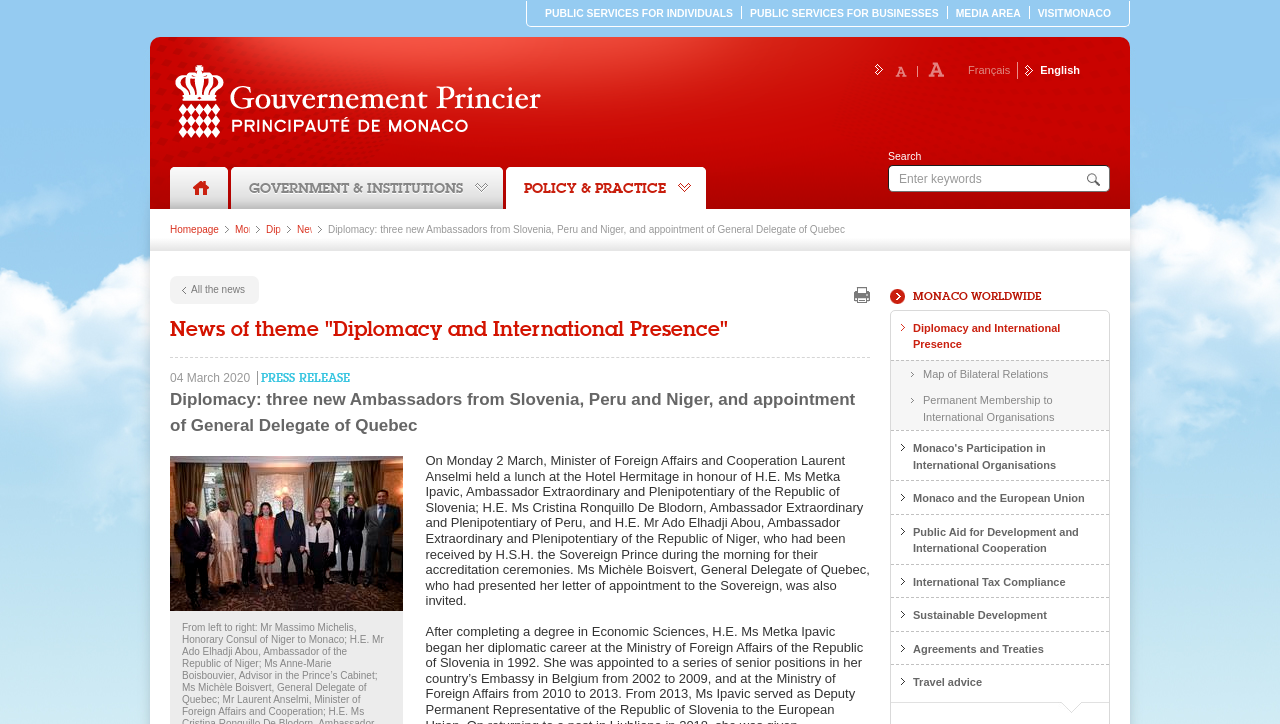Provide the bounding box coordinates of the UI element that matches the description: "Monaco Worldwide".

[0.713, 0.399, 0.813, 0.419]